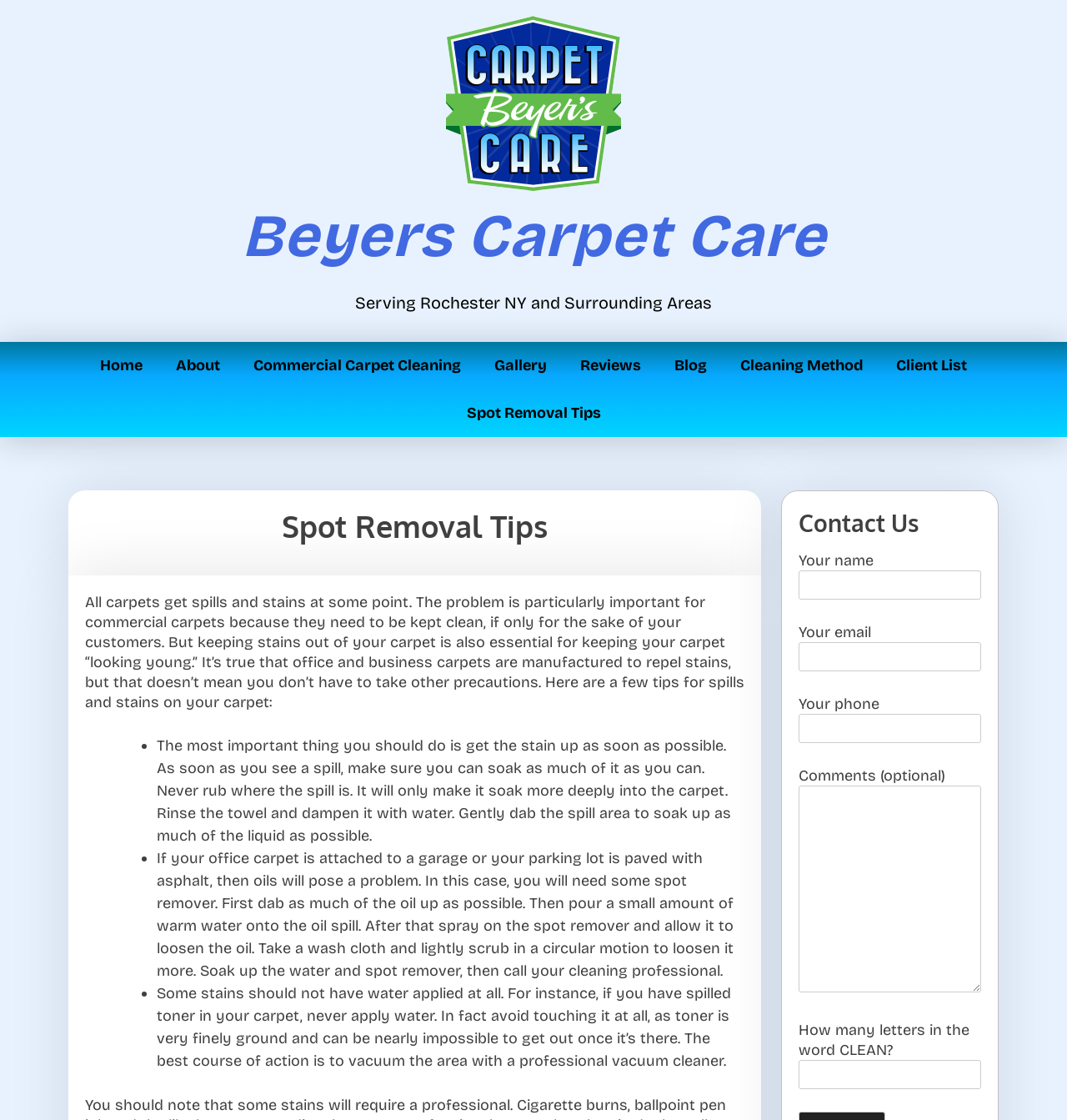Pinpoint the bounding box coordinates of the area that should be clicked to complete the following instruction: "Click on the 'Beyers Carpet Care' link". The coordinates must be given as four float numbers between 0 and 1, i.e., [left, top, right, bottom].

[0.226, 0.179, 0.774, 0.243]